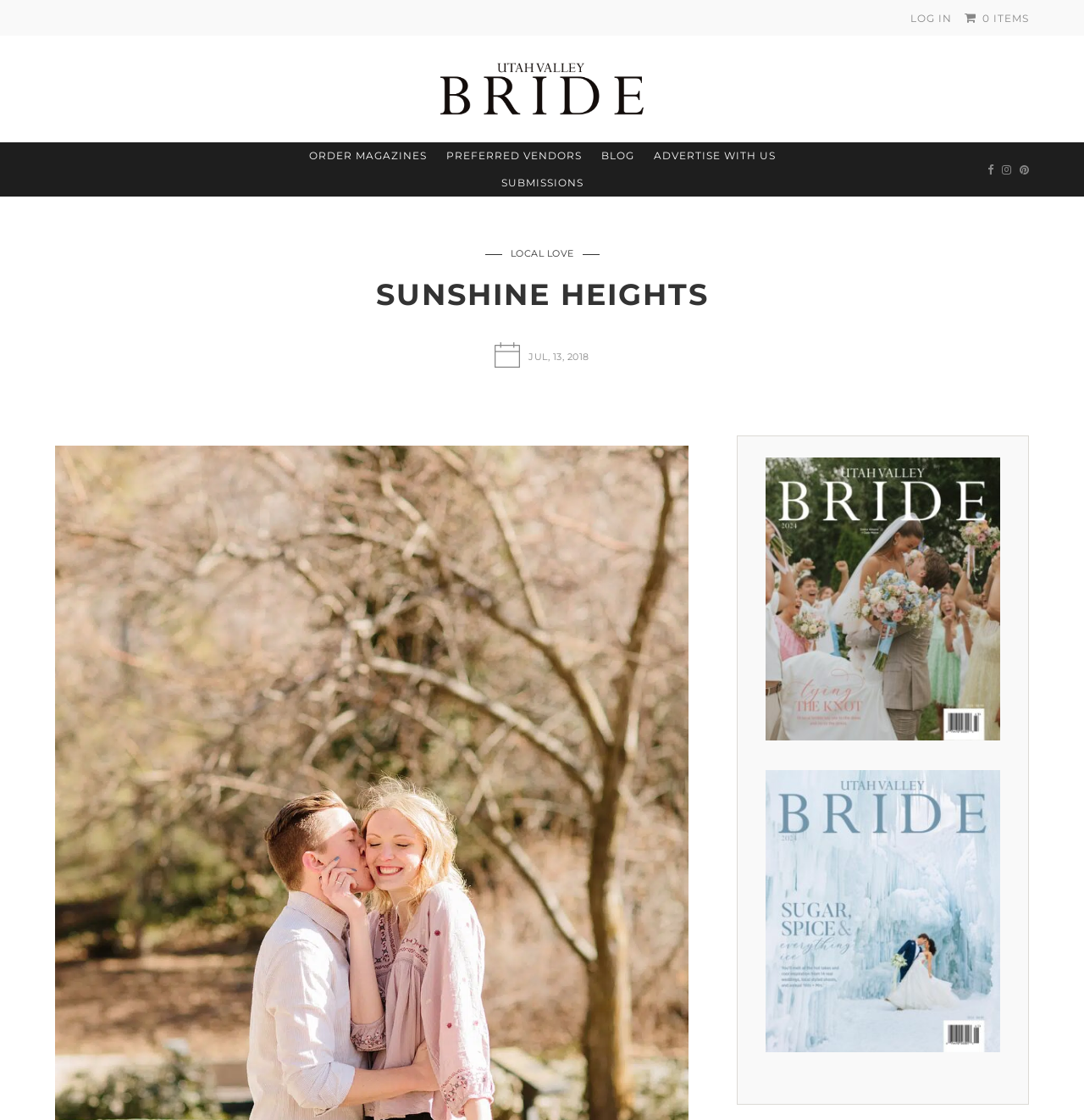Please identify the bounding box coordinates of the element I should click to complete this instruction: 'order magazines'. The coordinates should be given as four float numbers between 0 and 1, like this: [left, top, right, bottom].

[0.277, 0.127, 0.401, 0.152]